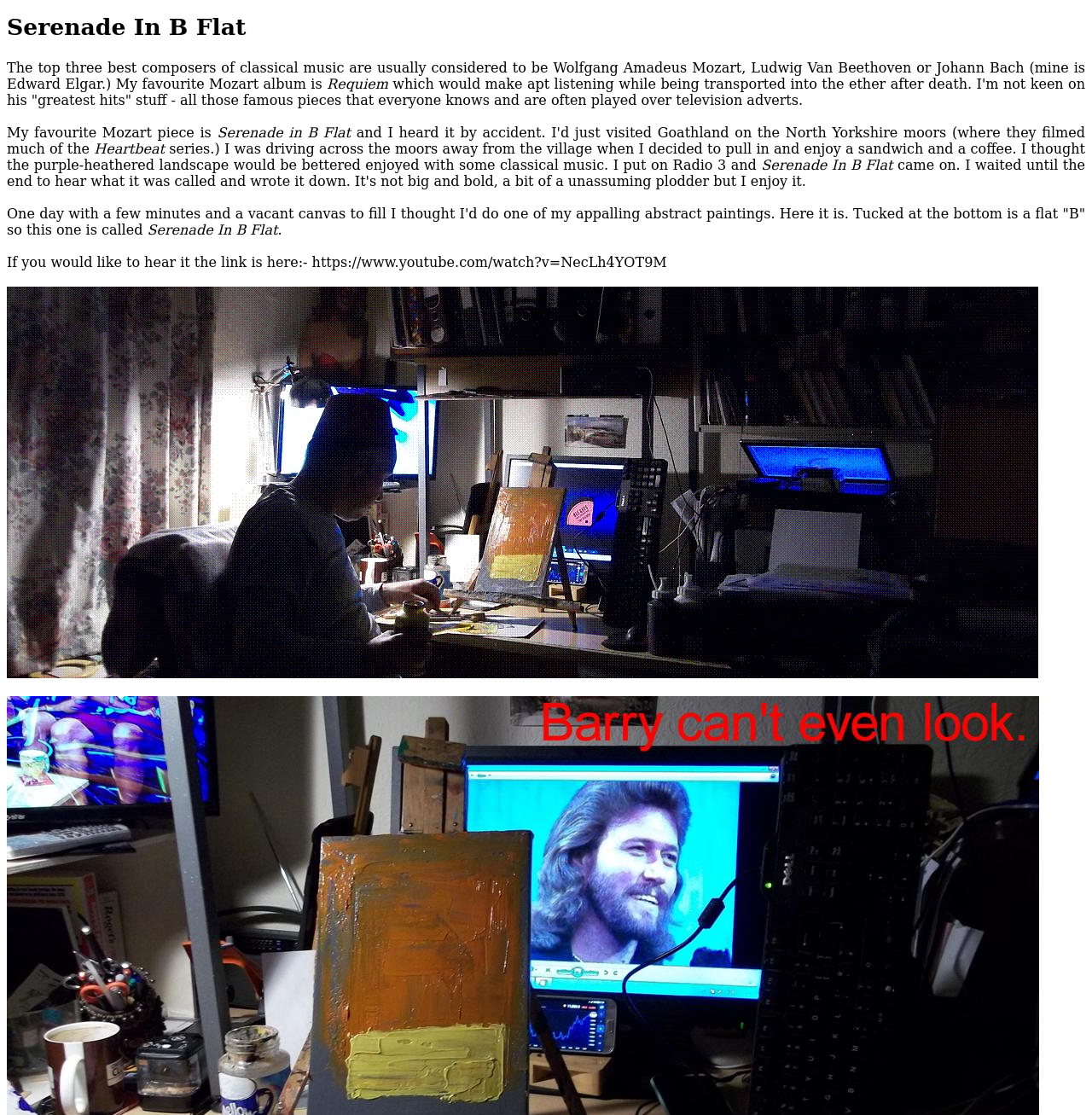What is the title of the author's abstract painting?
Based on the screenshot, give a detailed explanation to answer the question.

The author created an abstract painting and titled it Serenade In B Flat, which is mentioned at the bottom of the canvas.